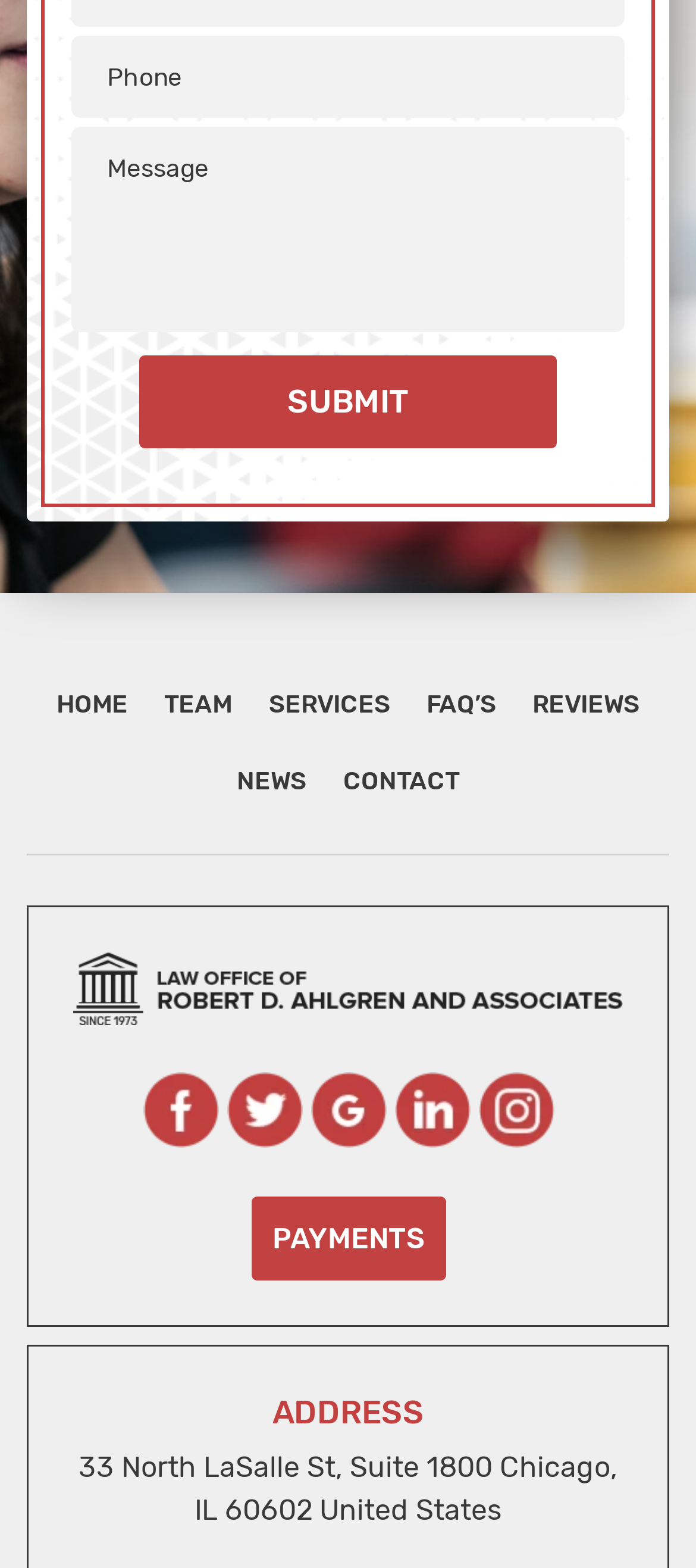Show the bounding box coordinates of the region that should be clicked to follow the instruction: "view exhibitions."

None